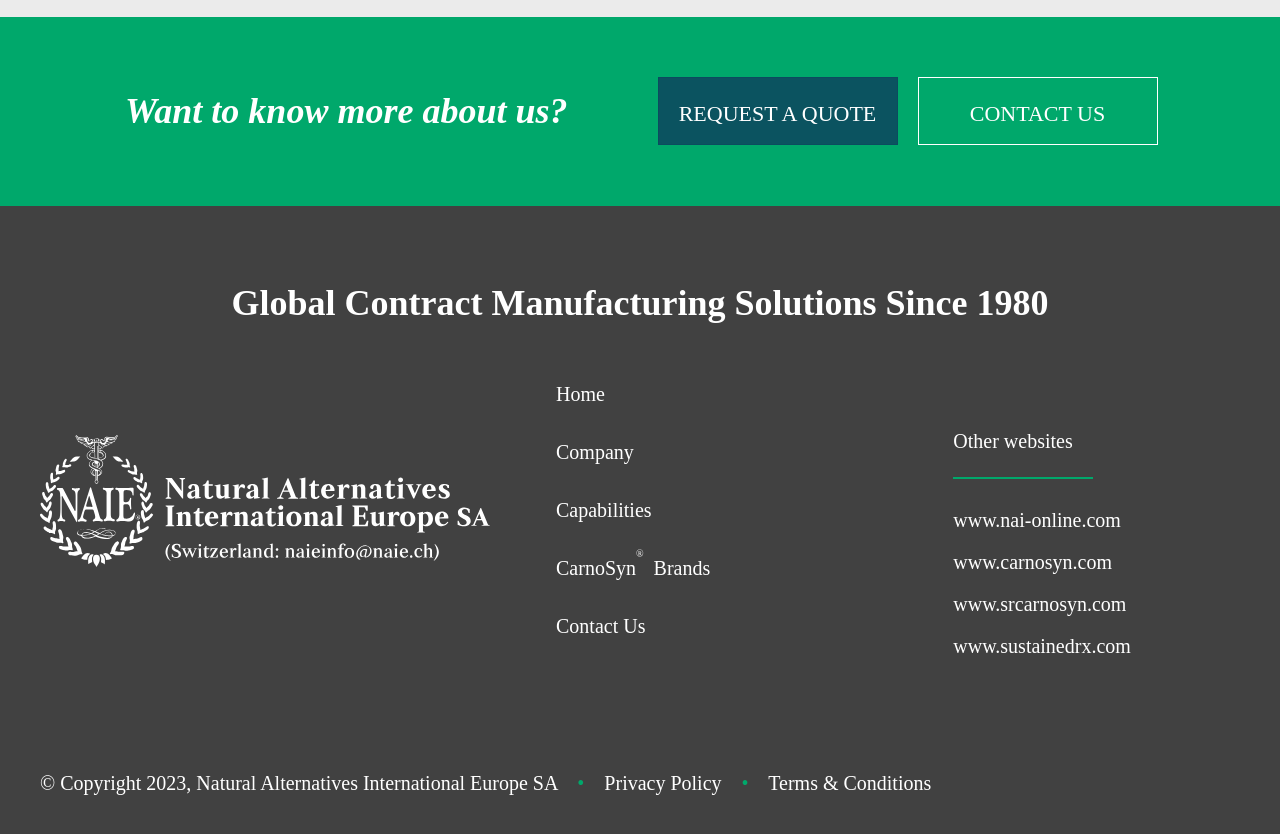Determine the bounding box coordinates of the clickable element to complete this instruction: "Click on CarnoSyn Brands". Provide the coordinates in the format of four float numbers between 0 and 1, [left, top, right, bottom].

[0.434, 0.668, 0.555, 0.695]